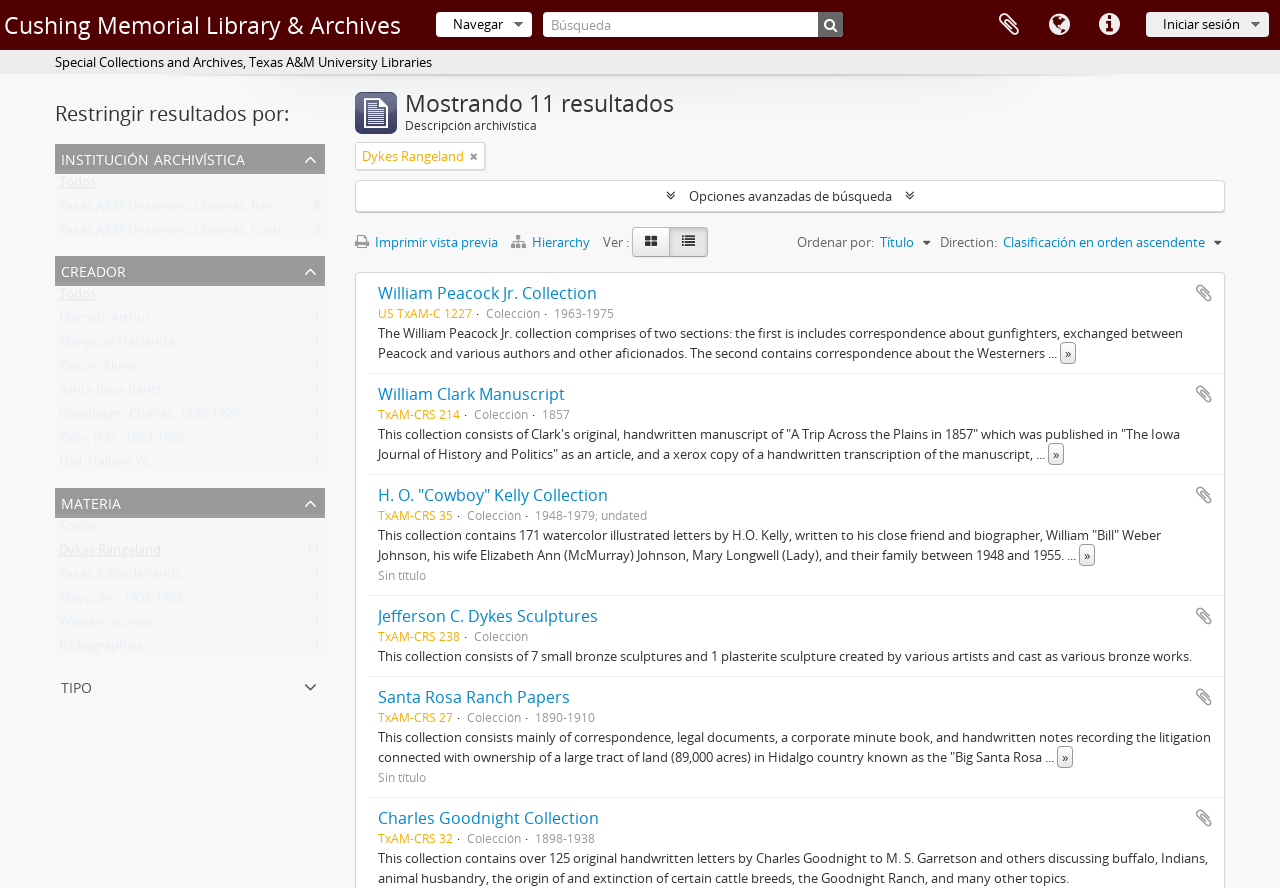Determine the bounding box coordinates of the UI element described by: "Kelton, Elmer, 1 resultados".

[0.046, 0.407, 0.108, 0.427]